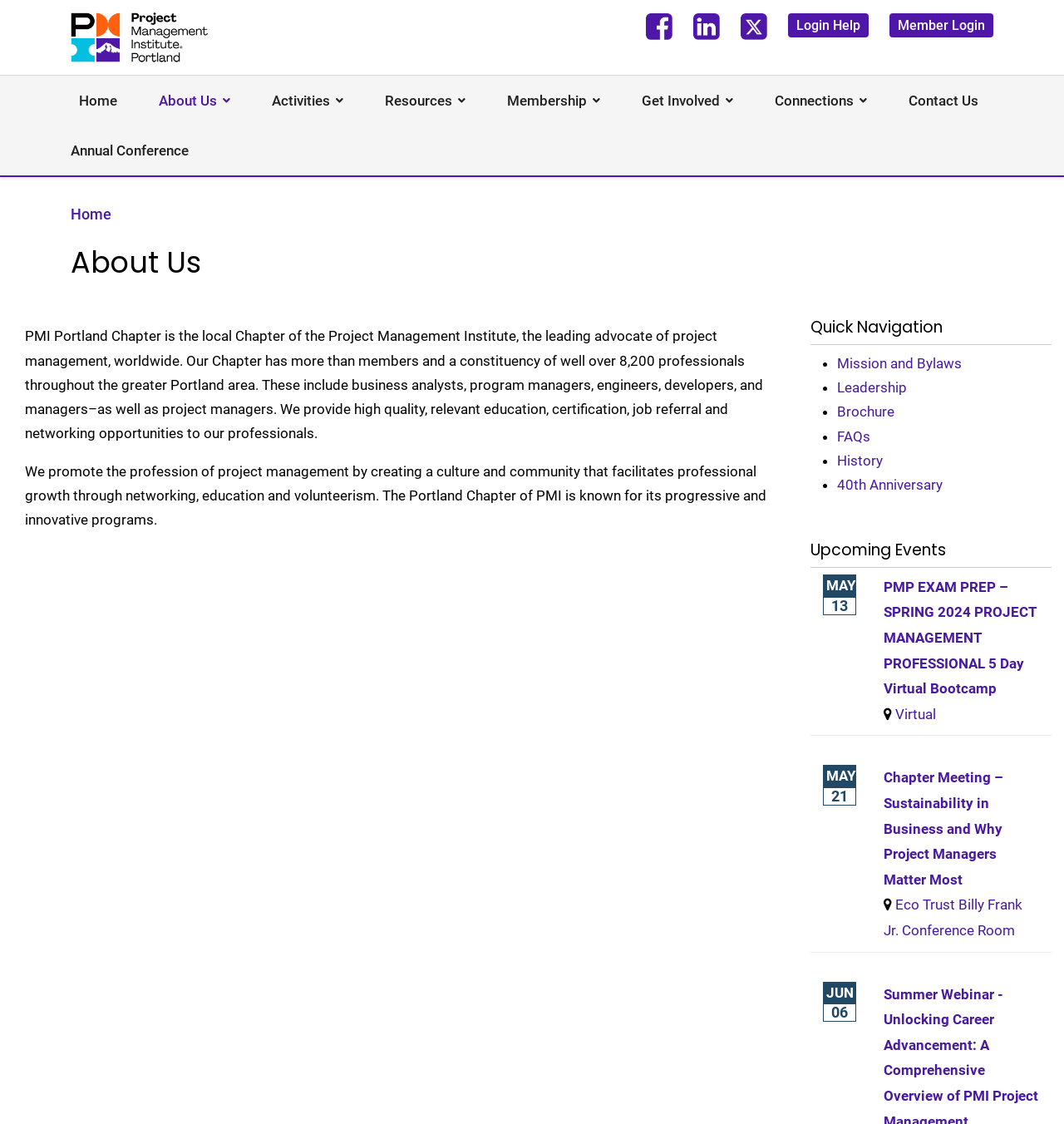Offer a thorough description of the webpage.

The webpage is about the PMI Portland Chapter, a local chapter of the Project Management Institute. At the top left, there is a link to "PMI Portland Chapter" accompanied by an image. Below this, there are three social media links, "Facebook", "Linkedin", and "Twitter", each with its respective image. To the right of these social media links, there are three more links: "Login Help", "Member Login", and a series of navigation links including "Home", "About Us", "Activities", "Resources", "Membership", "Get Involved", "Connections", and "Contact Us".

The main content of the page is divided into three sections. The first section, "About Us", provides an introduction to the PMI Portland Chapter, stating that it has over 8,200 professionals throughout the greater Portland area. The text explains that the chapter provides high-quality education, certification, job referral, and networking opportunities to its professionals.

The second section, "Quick Navigation", lists several links, including "Mission and Bylaws", "Leadership", "Brochure", "FAQs", "History", and "40th Anniversary". Each link is preceded by a bullet point.

The third section, "Upcoming Events", lists three events. The first event is a 5-day virtual bootcamp for PMP exam preparation, scheduled for May 13. The second event is a chapter meeting on May 21, focusing on sustainability in business and the role of project managers. The third event is scheduled for June 6, but the details are not specified. Each event is accompanied by the month and date of the event.